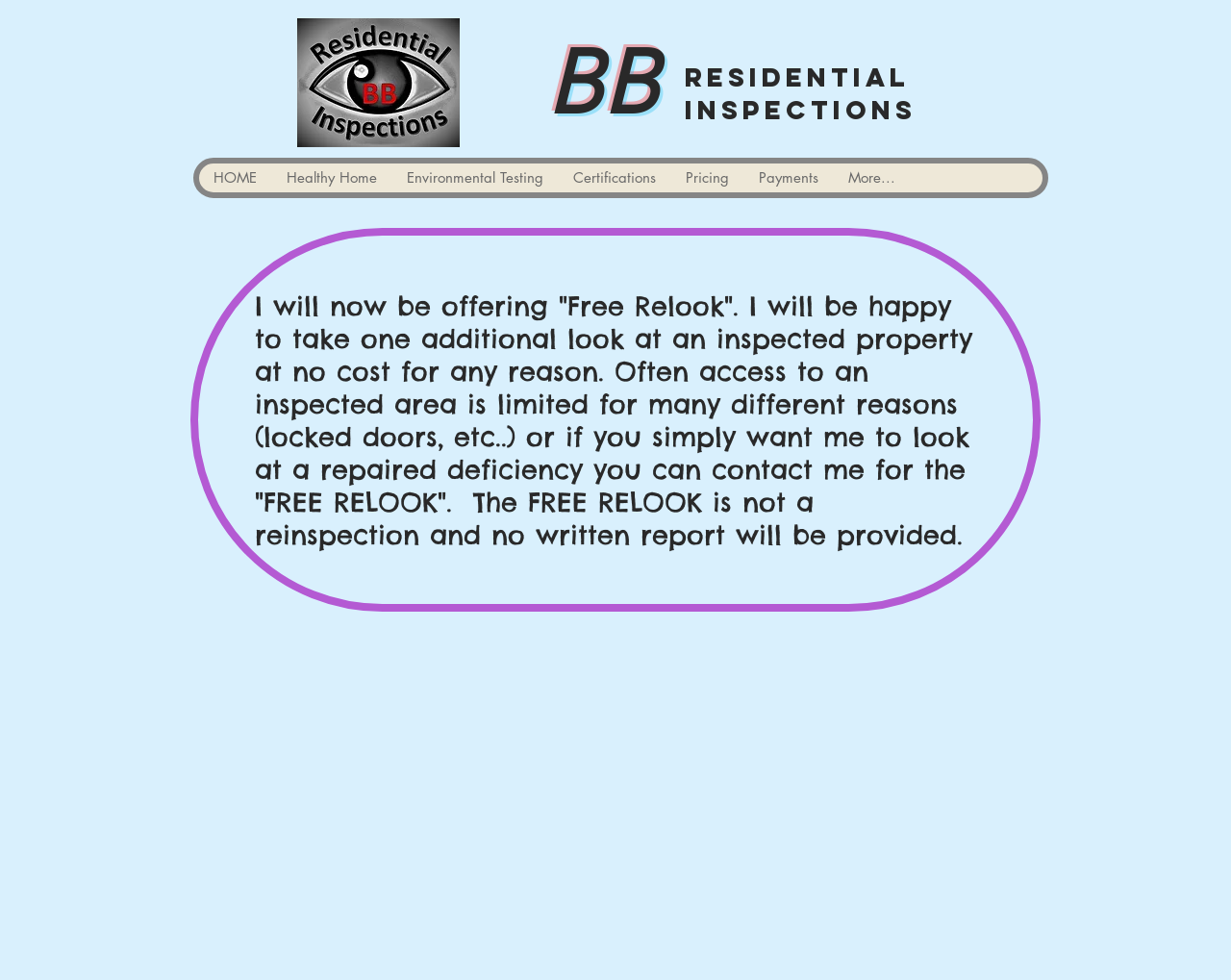What is the purpose of 'Free Relook'?
Answer the question with a detailed and thorough explanation.

According to the main section, 'Free Relook' is a service offered to re-examine inspected properties at no cost, often due to limited access or to verify repaired deficiencies.